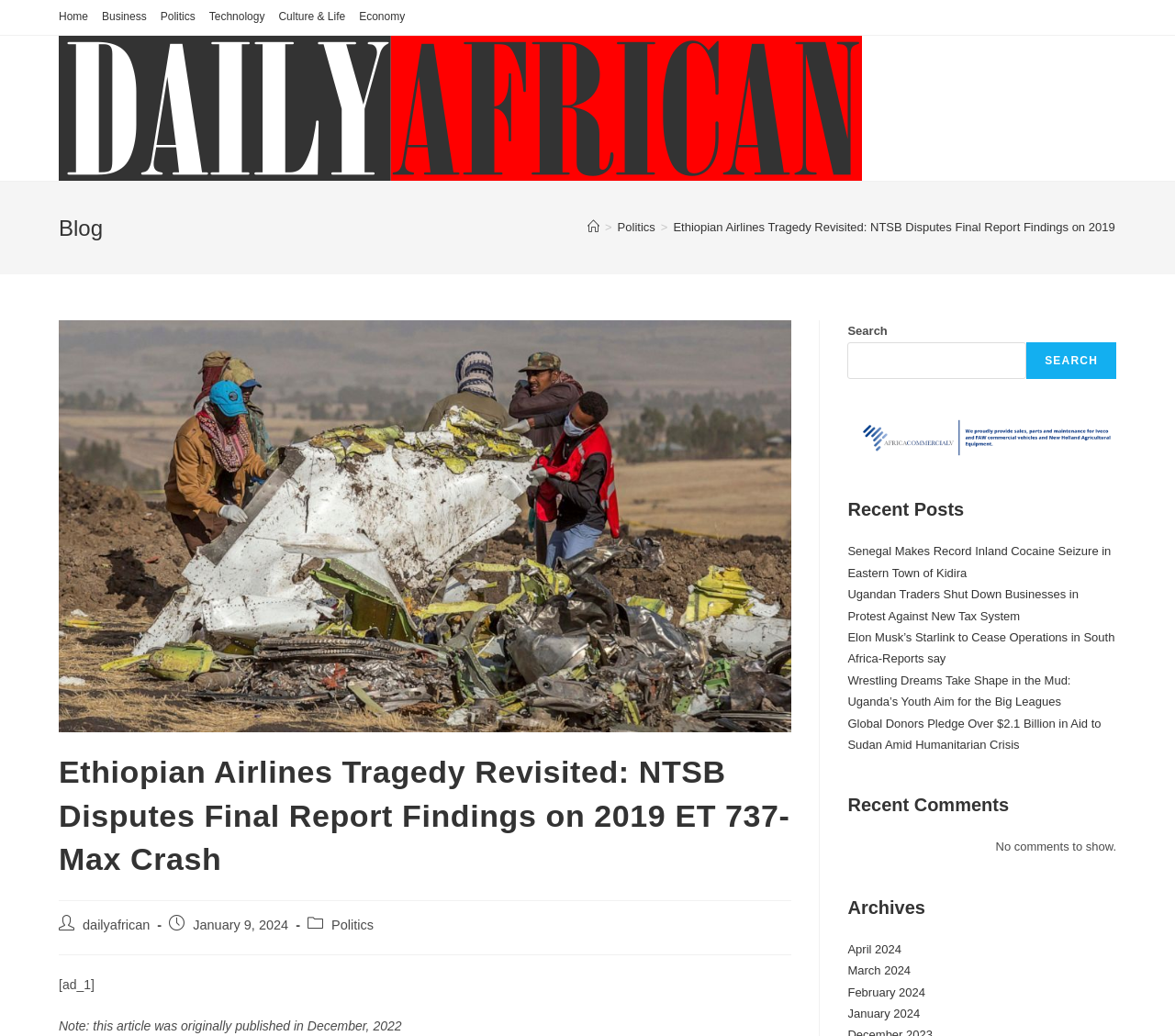What is the name of the website?
Please give a detailed and thorough answer to the question, covering all relevant points.

I determined the name of the website by looking at the link 'Daily African' with bounding box coordinates [0.05, 0.096, 0.734, 0.11] and the image 'Daily African' with bounding box coordinates [0.05, 0.034, 0.734, 0.174]. This suggests that 'Daily African' is the name of the website.